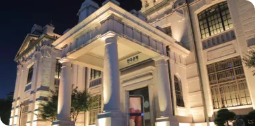Give a thorough description of the image, including any visible elements and their relationships.

The image features the Bank of Korea building, captured at twilight. The majestic architecture showcases classic design elements with grand columns and ornate detailing, illuminated beautifully to highlight its historical significance. This façade not only reflects the institution's stature in South Korea's financial landscape but also symbolizes the modern developments in monetary systems, particularly as the Bank of Korea explores initiatives like wholesale Central Bank Digital Currencies (CBDCs). This image accompanies an article discussing the Bank's collaboration with local institutions to innovate financial systems for a future that embraces digital currencies.